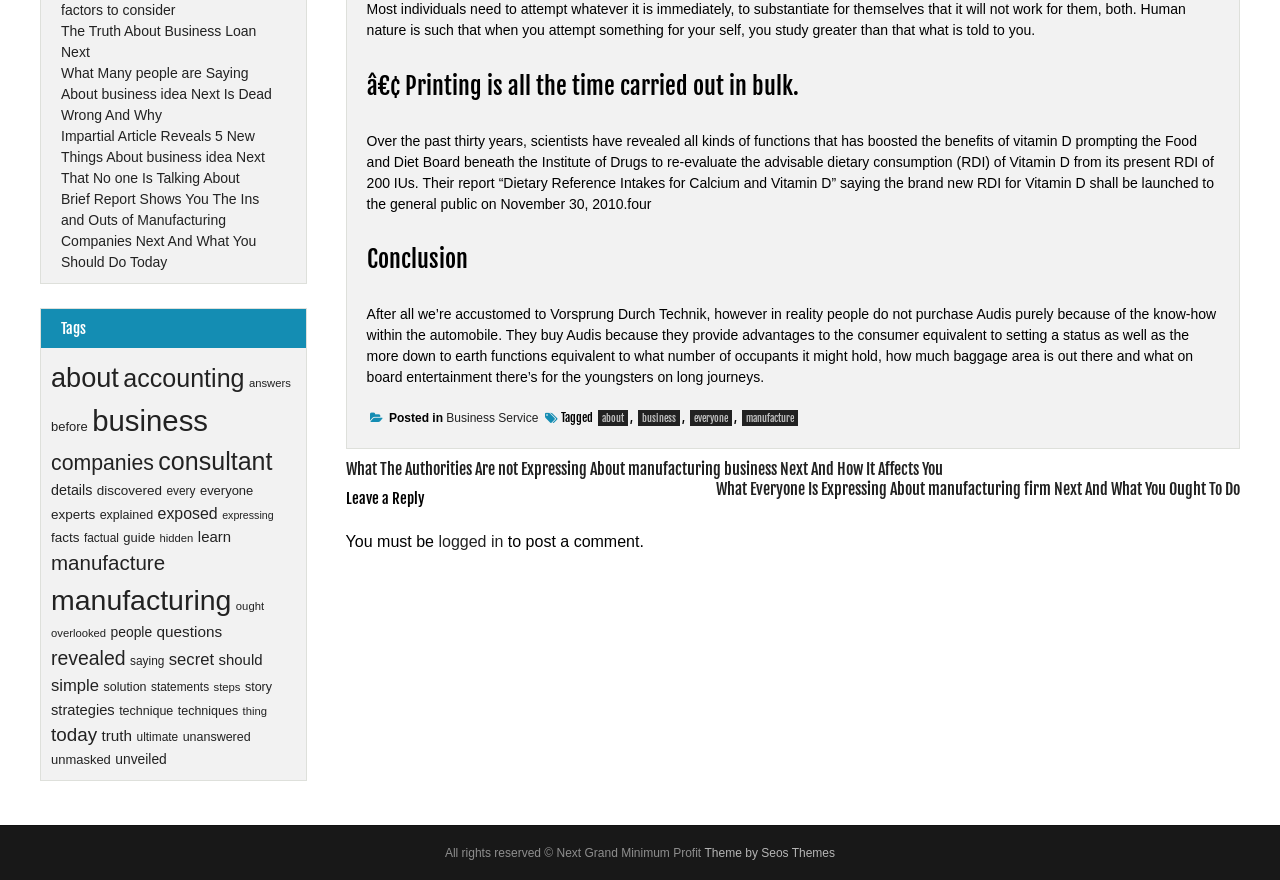Pinpoint the bounding box coordinates of the clickable element needed to complete the instruction: "Click on the 'Business Service' link". The coordinates should be provided as four float numbers between 0 and 1: [left, top, right, bottom].

[0.349, 0.467, 0.421, 0.483]